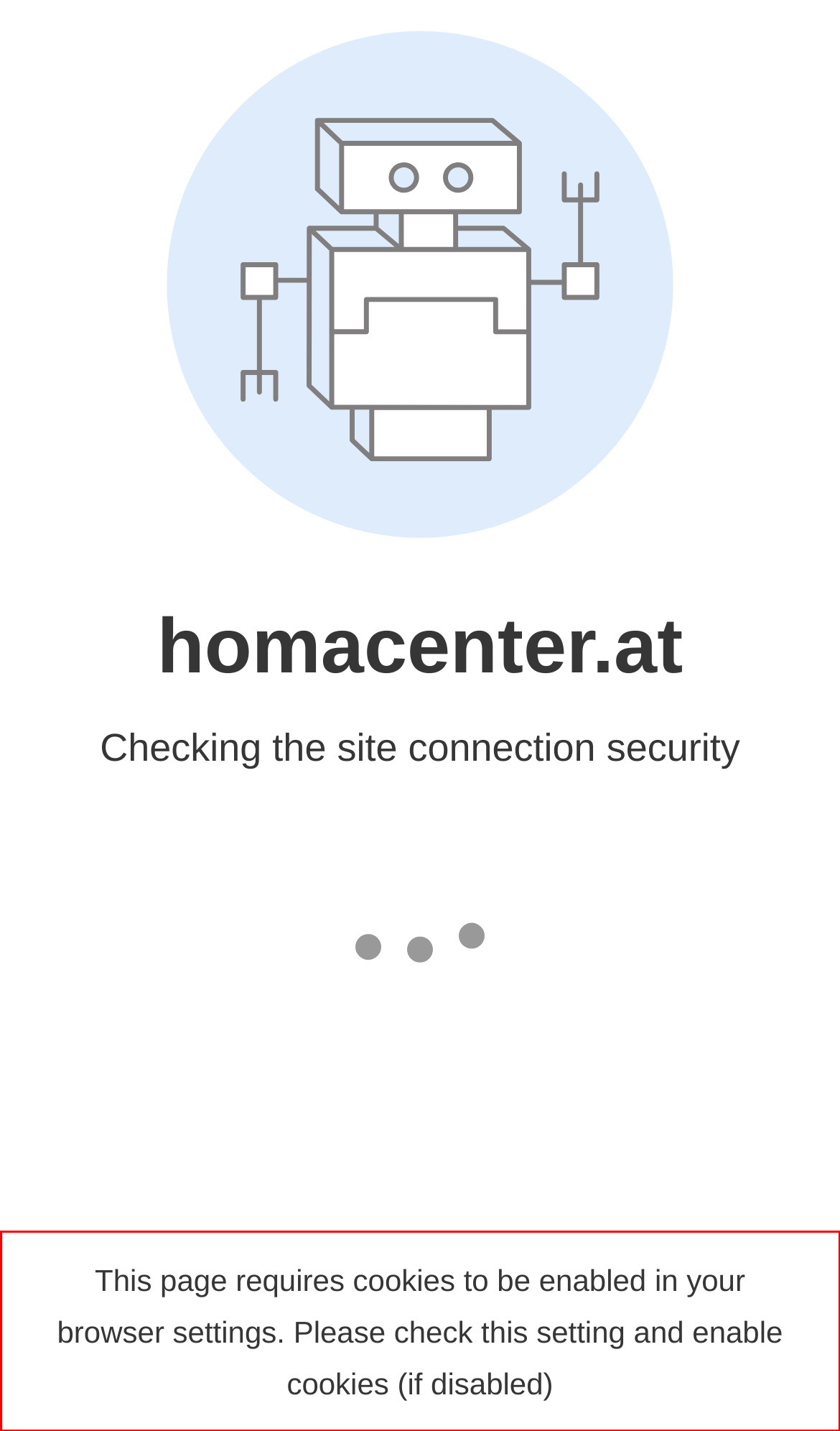Analyze the screenshot of the webpage that features a red bounding box and recognize the text content enclosed within this red bounding box.

This page requires cookies to be enabled in your browser settings. Please check this setting and enable cookies (if disabled)